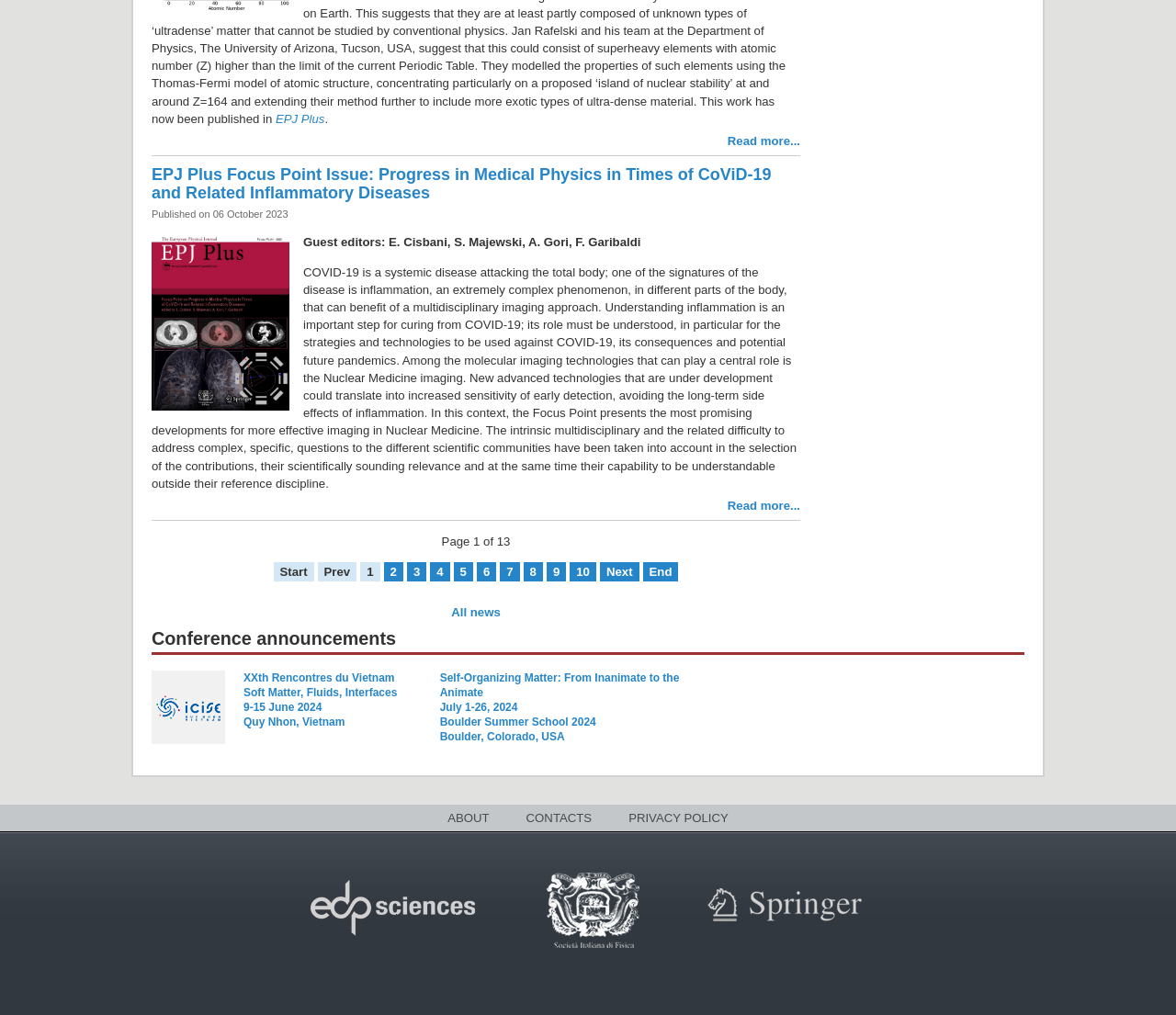What is the name of the publisher associated with the webpage?
Provide a one-word or short-phrase answer based on the image.

EDP Sciences